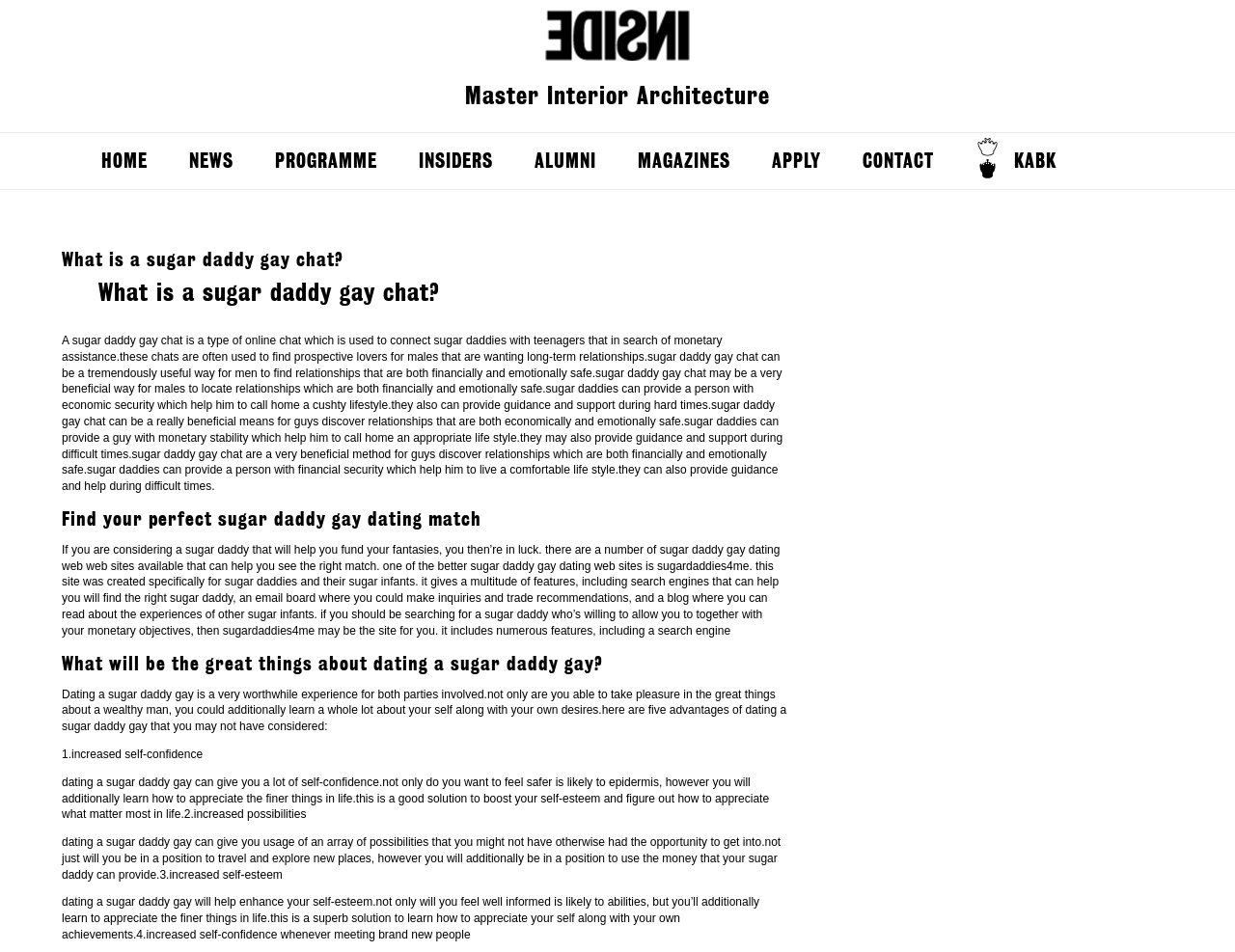How many advantages of dating a sugar daddy gay are mentioned?
From the image, respond with a single word or phrase.

Five